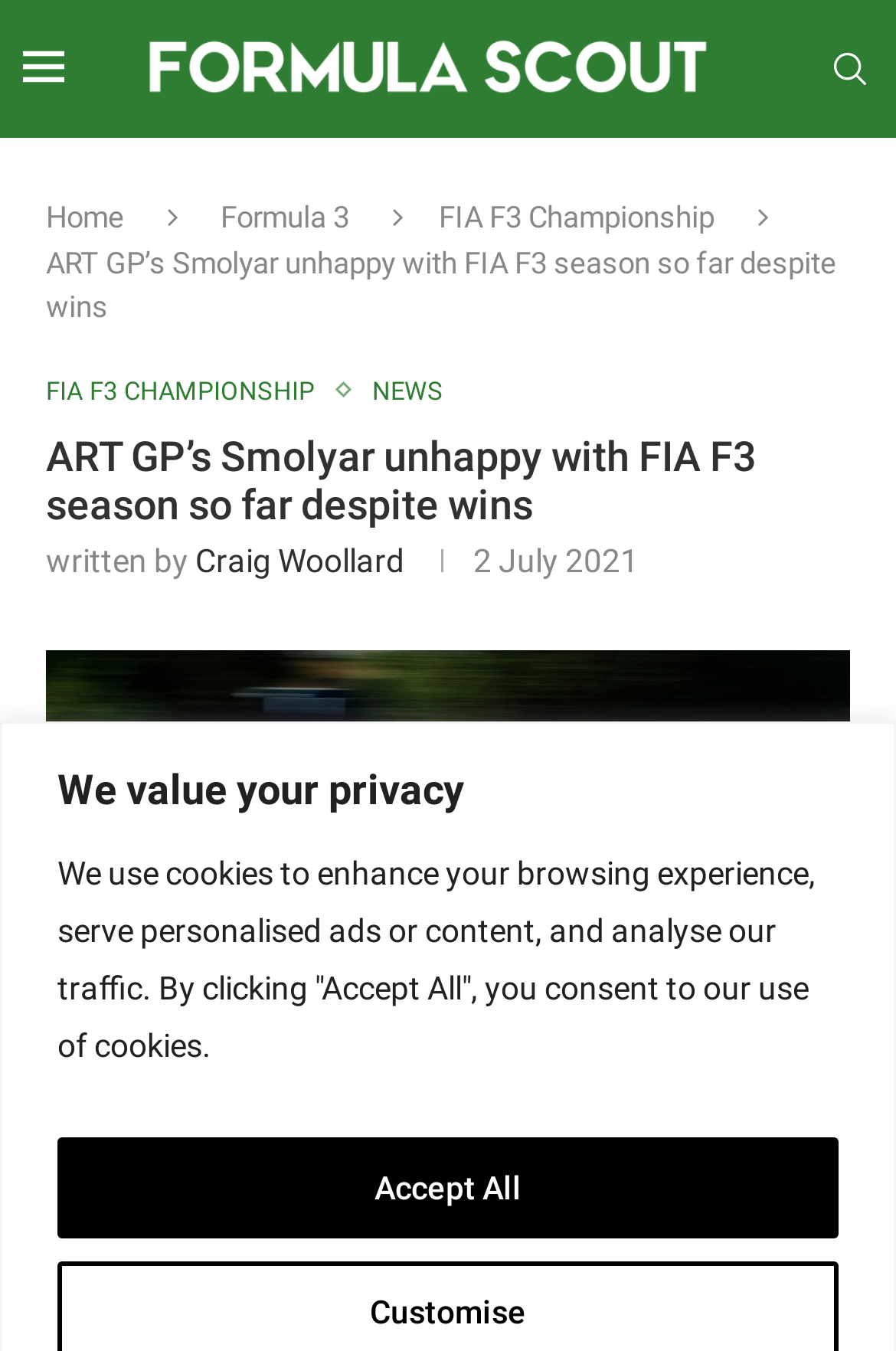Who wrote the article?
Please utilize the information in the image to give a detailed response to the question.

I found the answer by looking at the text that says 'written by' and then finding the corresponding link that says 'Craig Woollard'.